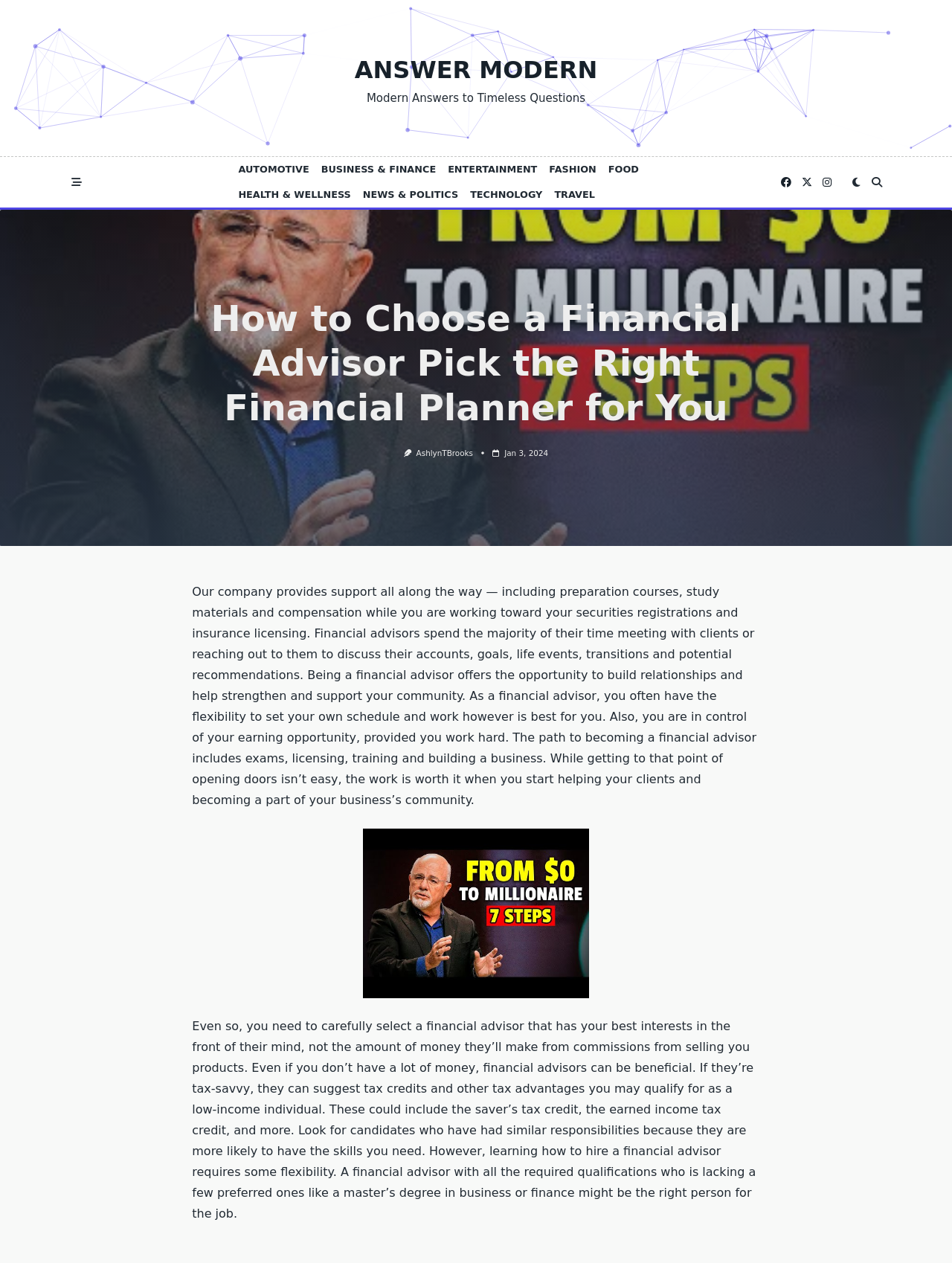Please identify the bounding box coordinates of the element's region that needs to be clicked to fulfill the following instruction: "Click the AshlynTBrooks link". The bounding box coordinates should consist of four float numbers between 0 and 1, i.e., [left, top, right, bottom].

[0.437, 0.355, 0.497, 0.362]